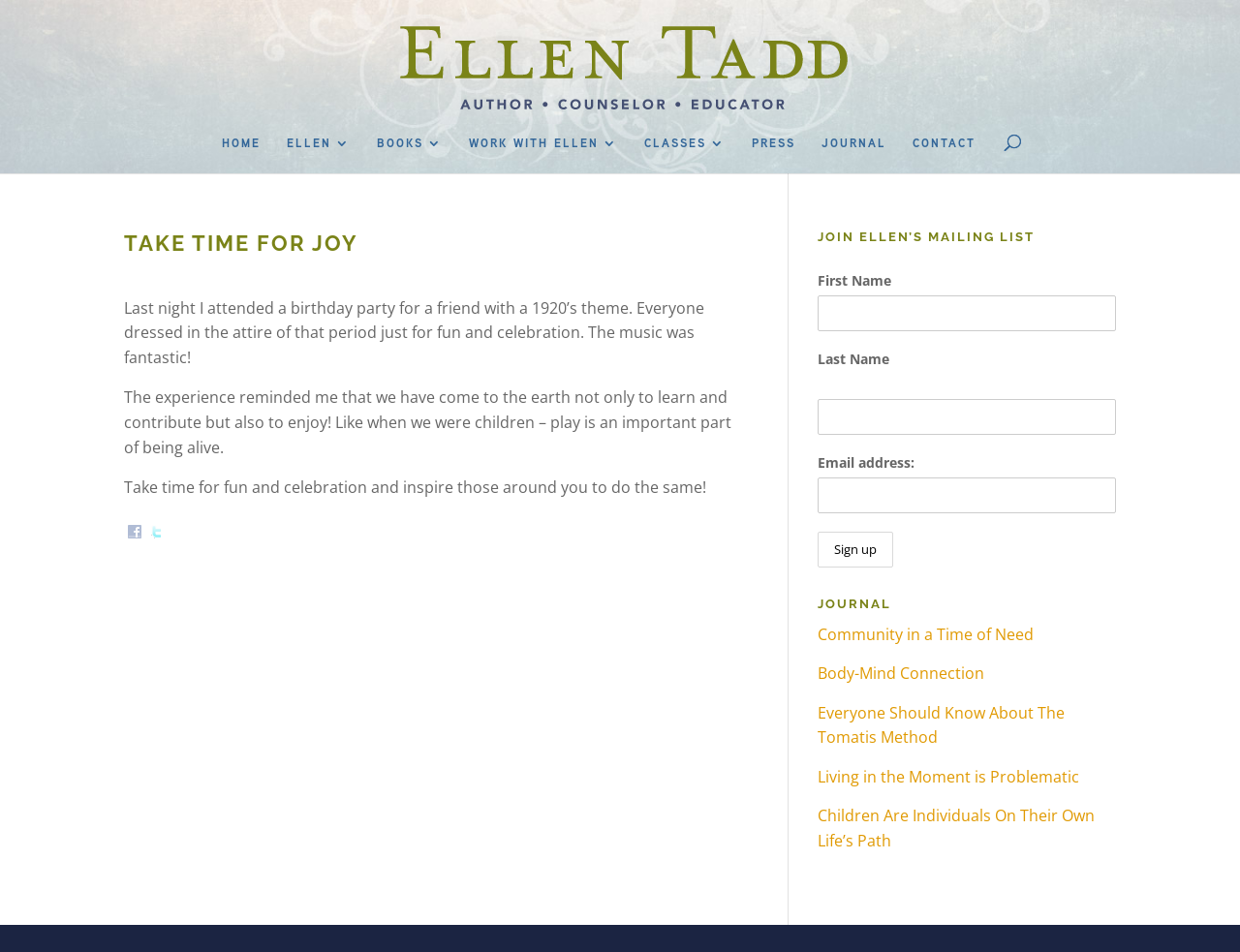Kindly respond to the following question with a single word or a brief phrase: 
What is the theme of the birthday party mentioned?

1920's theme